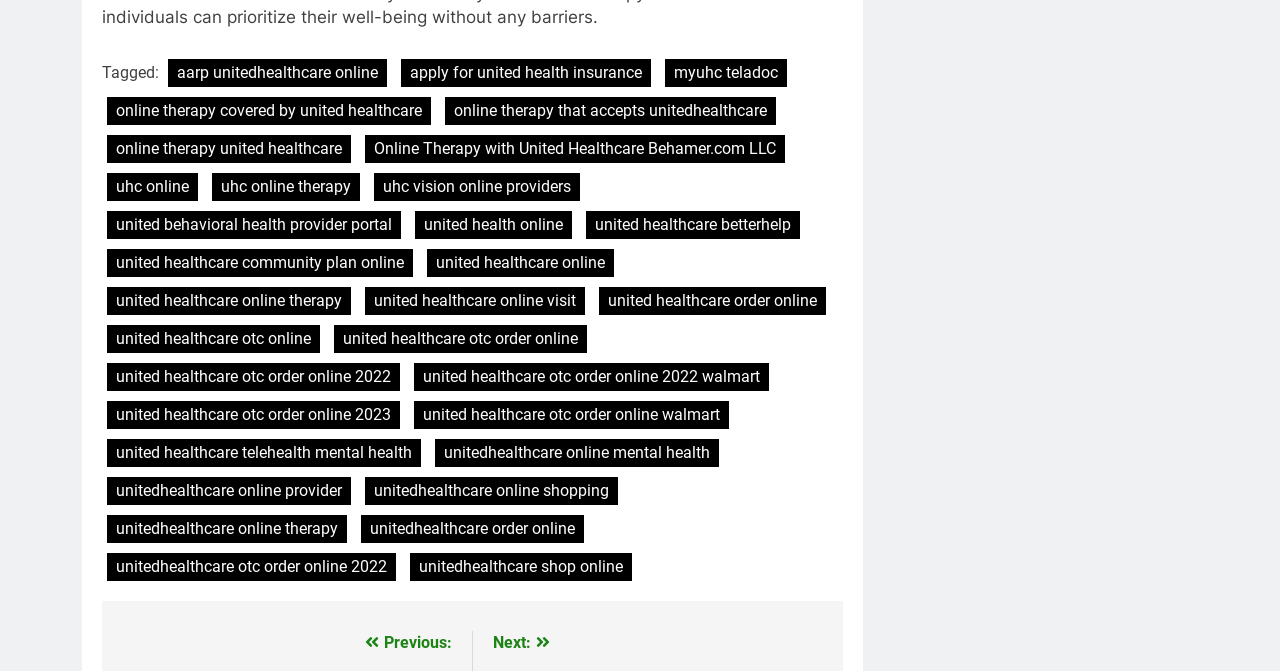Find the bounding box of the web element that fits this description: "parent_node: Comment name="comment"".

None